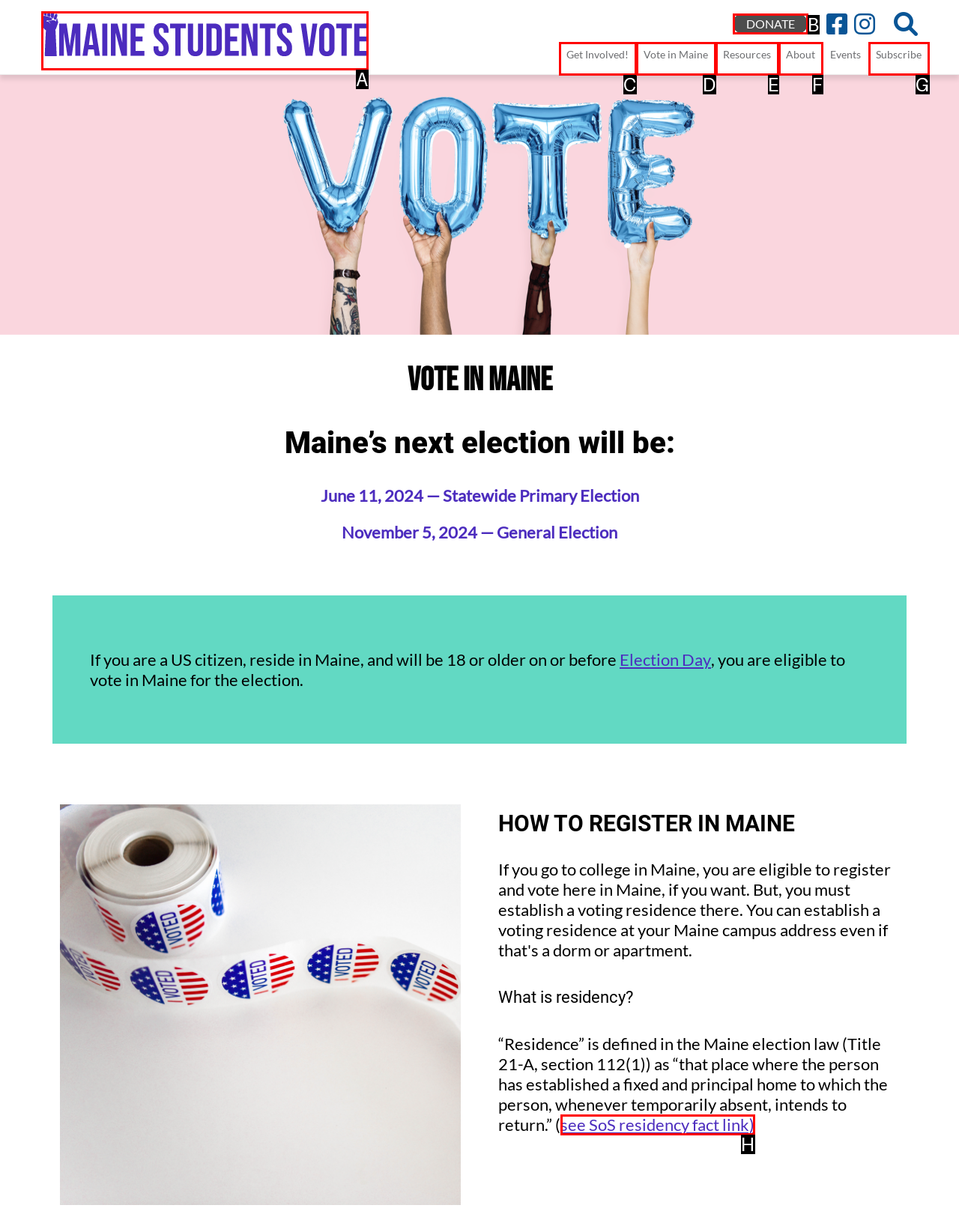Select the HTML element that corresponds to the description: see SoS residency fact link). Answer with the letter of the matching option directly from the choices given.

H